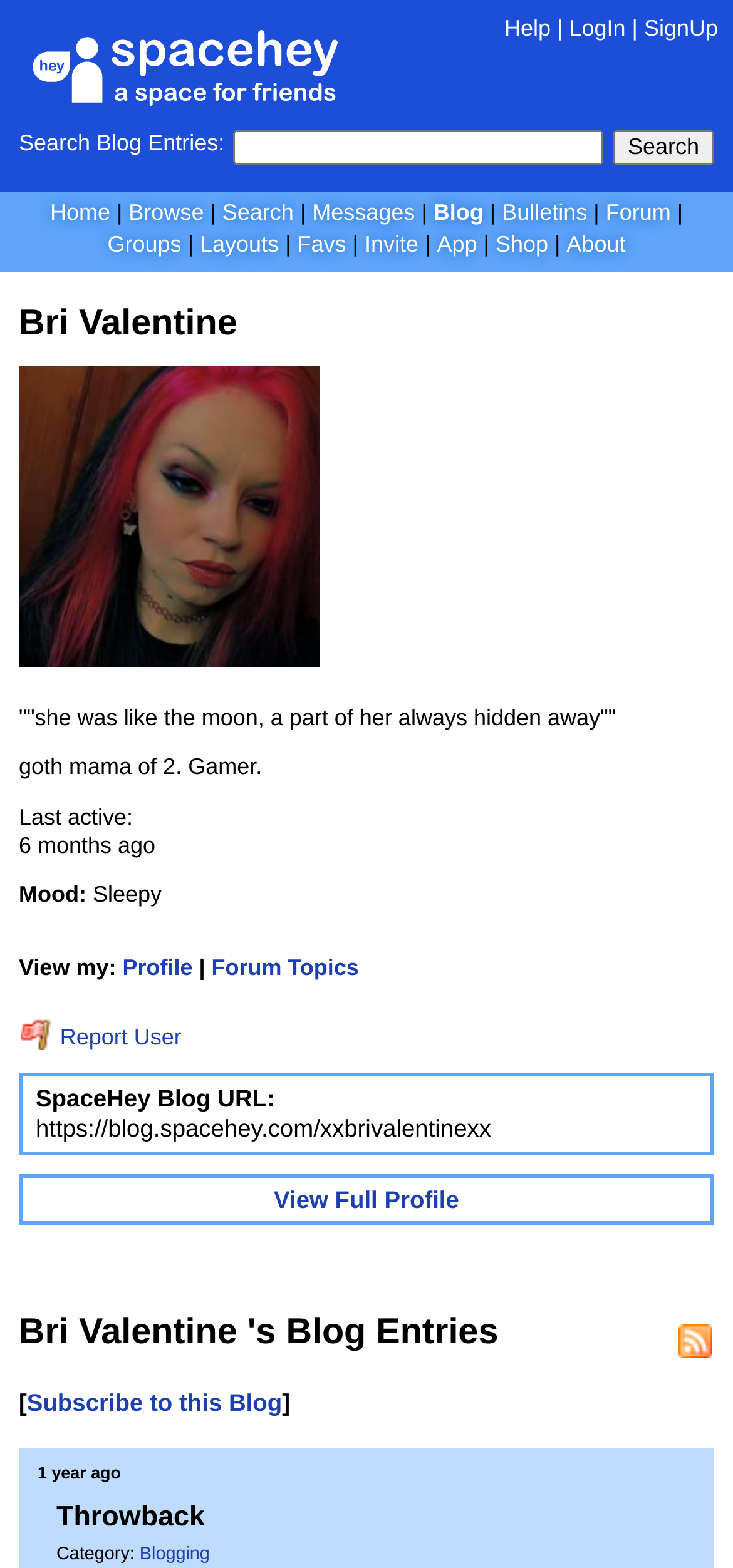Extract the bounding box of the UI element described as: "Subscribe to this Blog".

[0.037, 0.885, 0.385, 0.903]